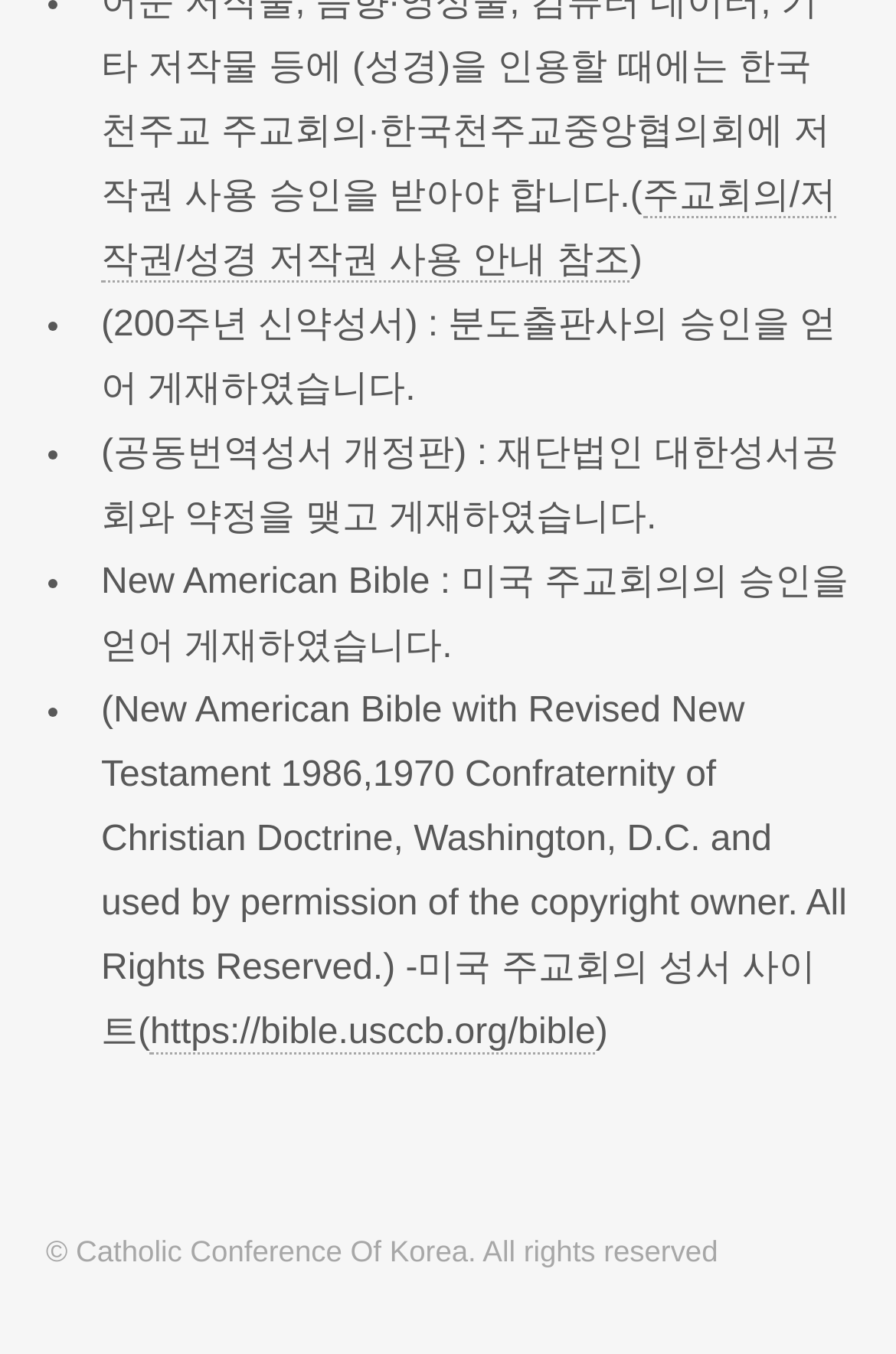Who owns the copyright of the webpage content?
From the screenshot, provide a brief answer in one word or phrase.

Catholic Conference Of Korea